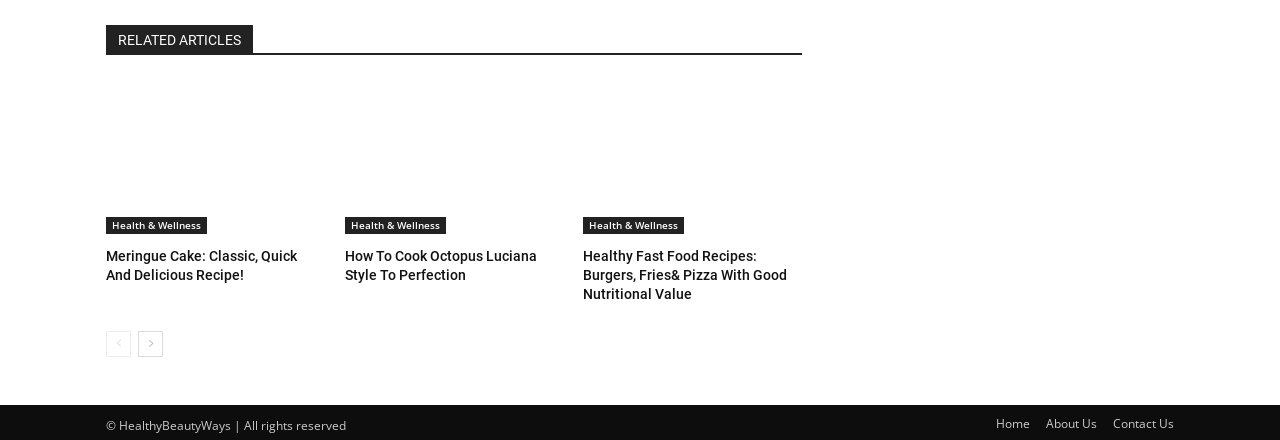Please identify the bounding box coordinates of the element's region that should be clicked to execute the following instruction: "read Meringue Cake recipe". The bounding box coordinates must be four float numbers between 0 and 1, i.e., [left, top, right, bottom].

[0.083, 0.183, 0.254, 0.531]